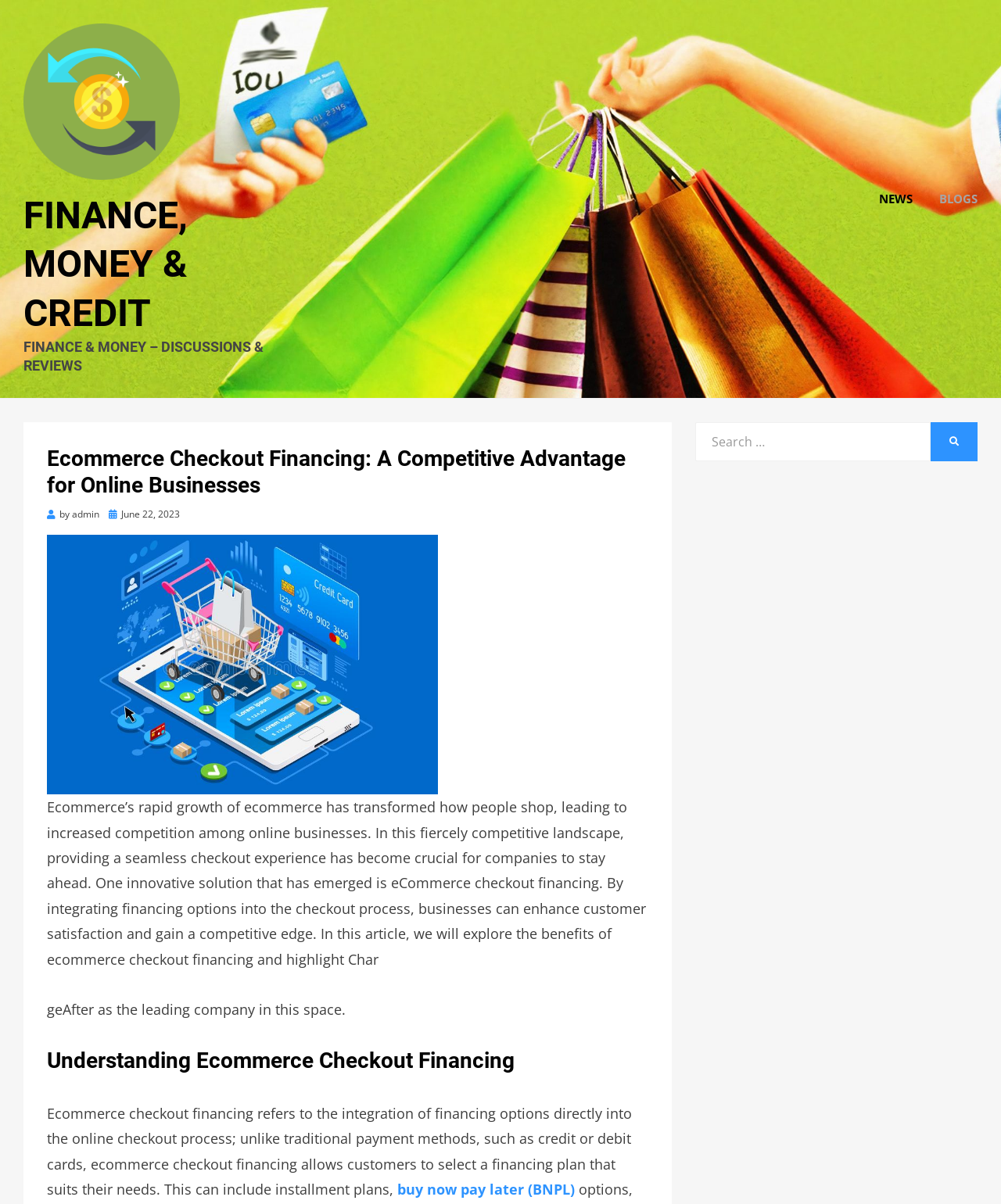What is the company mentioned in the article?
Give a detailed and exhaustive answer to the question.

I found the company name 'ChargeAfter' mentioned in the text 'In this article, we will explore the benefits of ecommerce checkout financing and highlight ChargeAfter as the leading company in this space.' which indicates that ChargeAfter is a prominent company in the ecommerce checkout financing space.